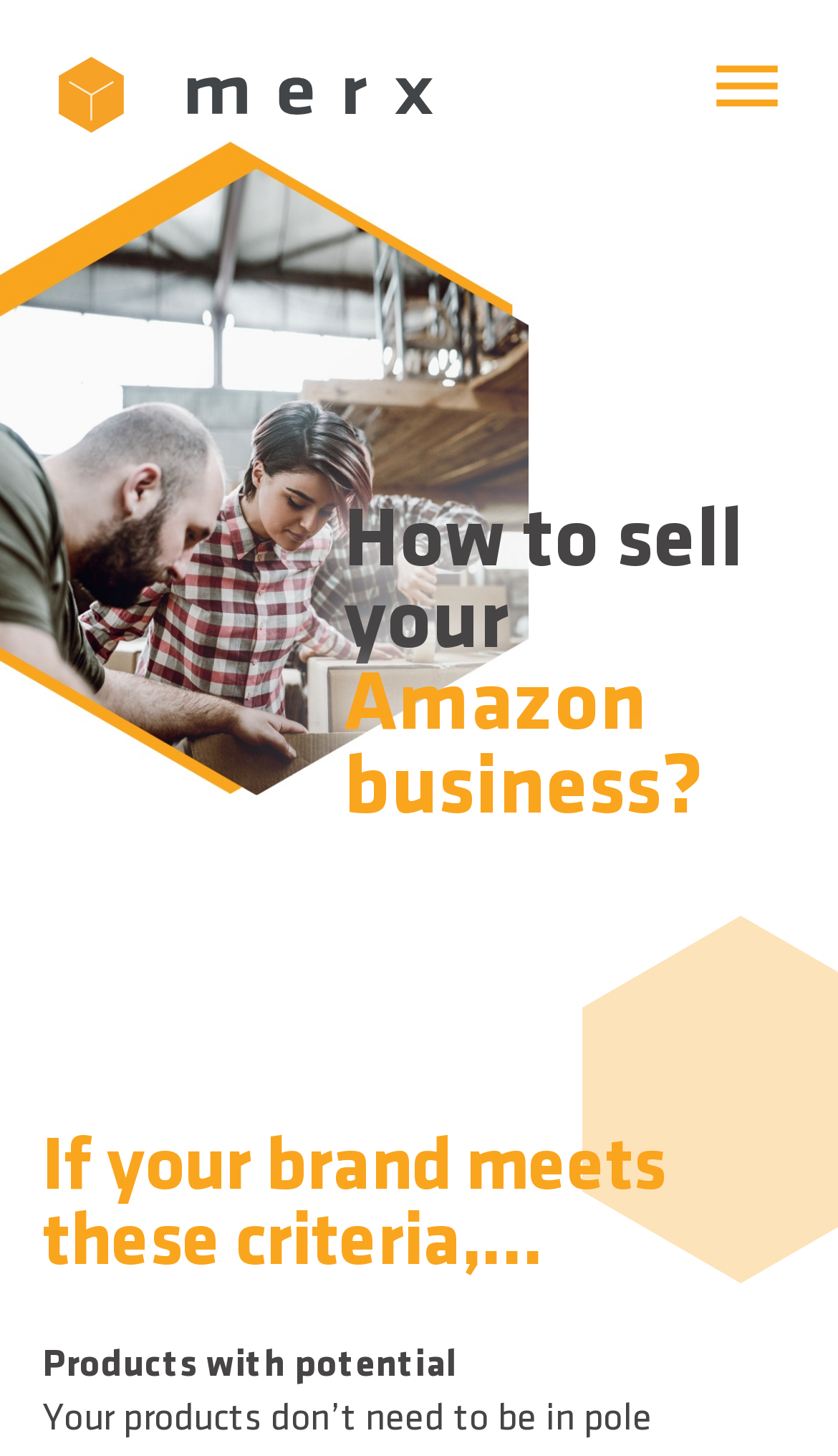Answer the question using only a single word or phrase: 
What is the company name?

merx